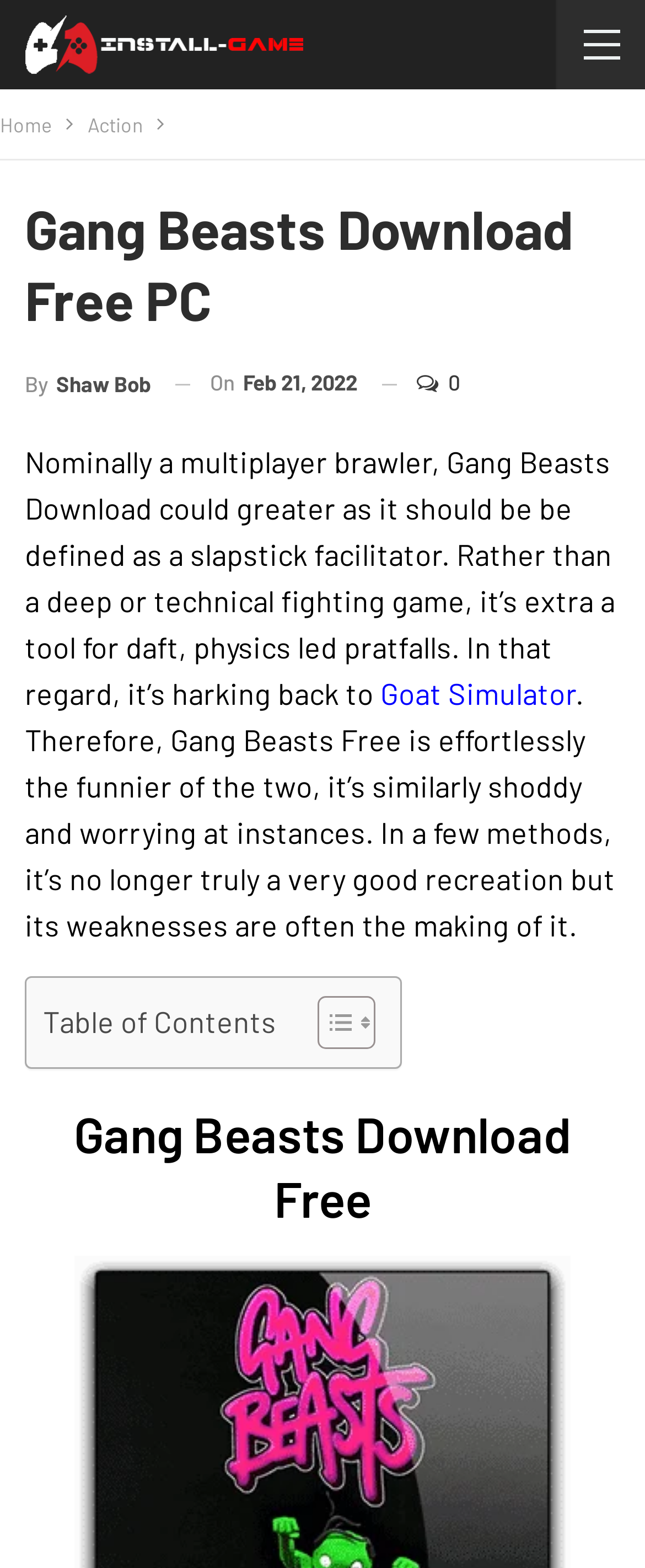Using the provided element description: "Action", determine the bounding box coordinates of the corresponding UI element in the screenshot.

[0.136, 0.068, 0.221, 0.091]